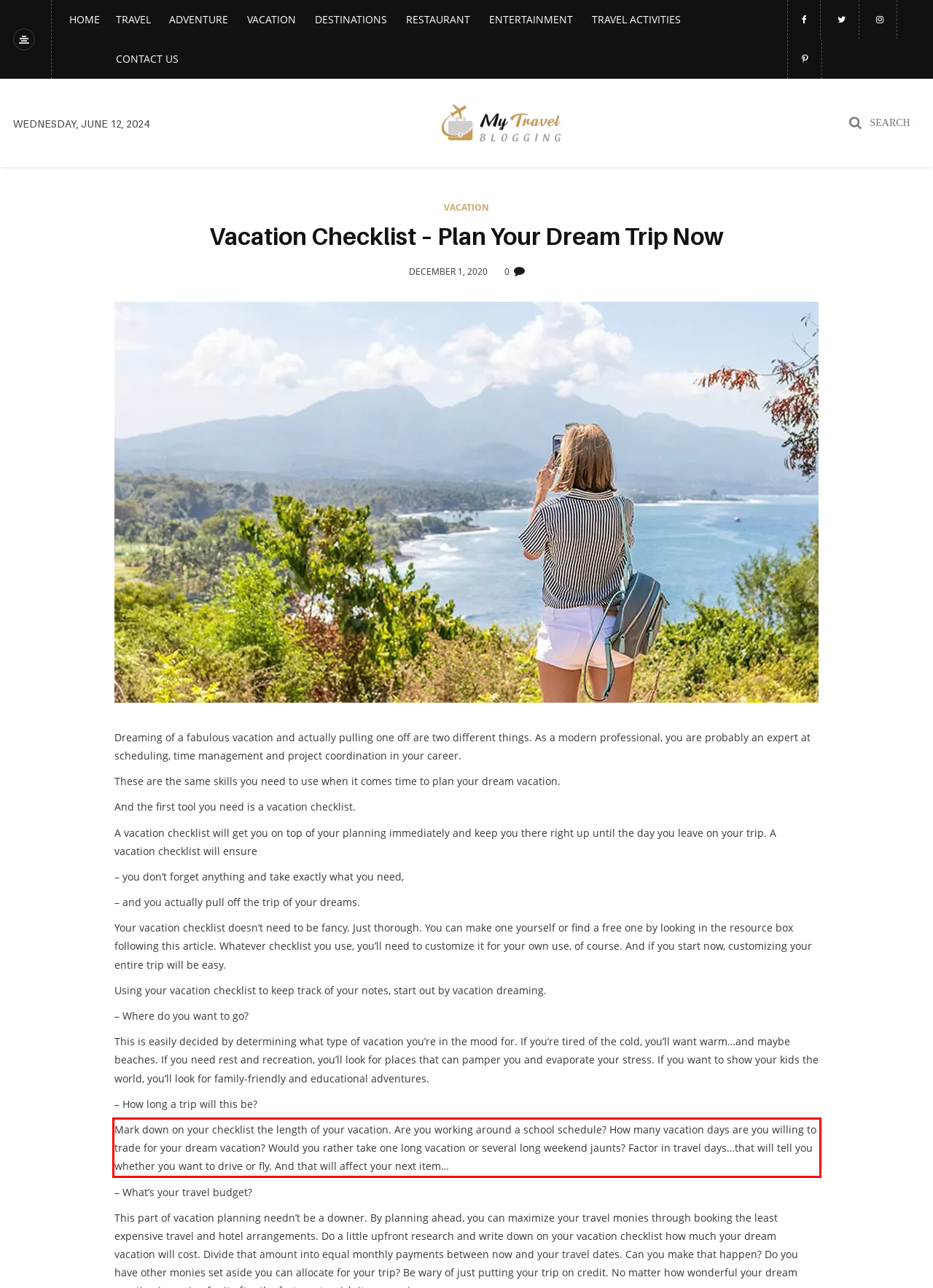Review the webpage screenshot provided, and perform OCR to extract the text from the red bounding box.

Mark down on your checklist the length of your vacation. Are you working around a school schedule? How many vacation days are you willing to trade for your dream vacation? Would you rather take one long vacation or several long weekend jaunts? Factor in travel days…that will tell you whether you want to drive or fly. And that will affect your next item…